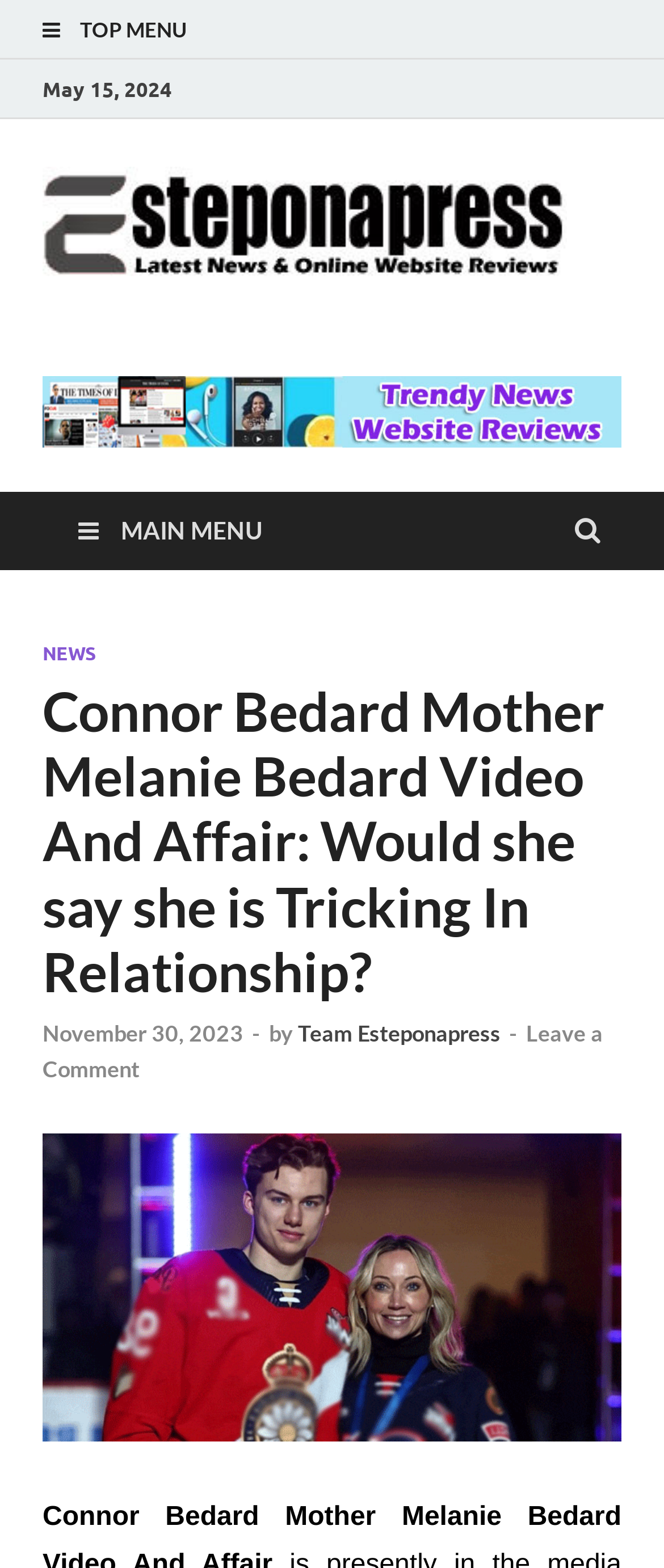Pinpoint the bounding box coordinates of the element you need to click to execute the following instruction: "Go to the 'NEWS' section". The bounding box should be represented by four float numbers between 0 and 1, in the format [left, top, right, bottom].

[0.064, 0.409, 0.144, 0.424]